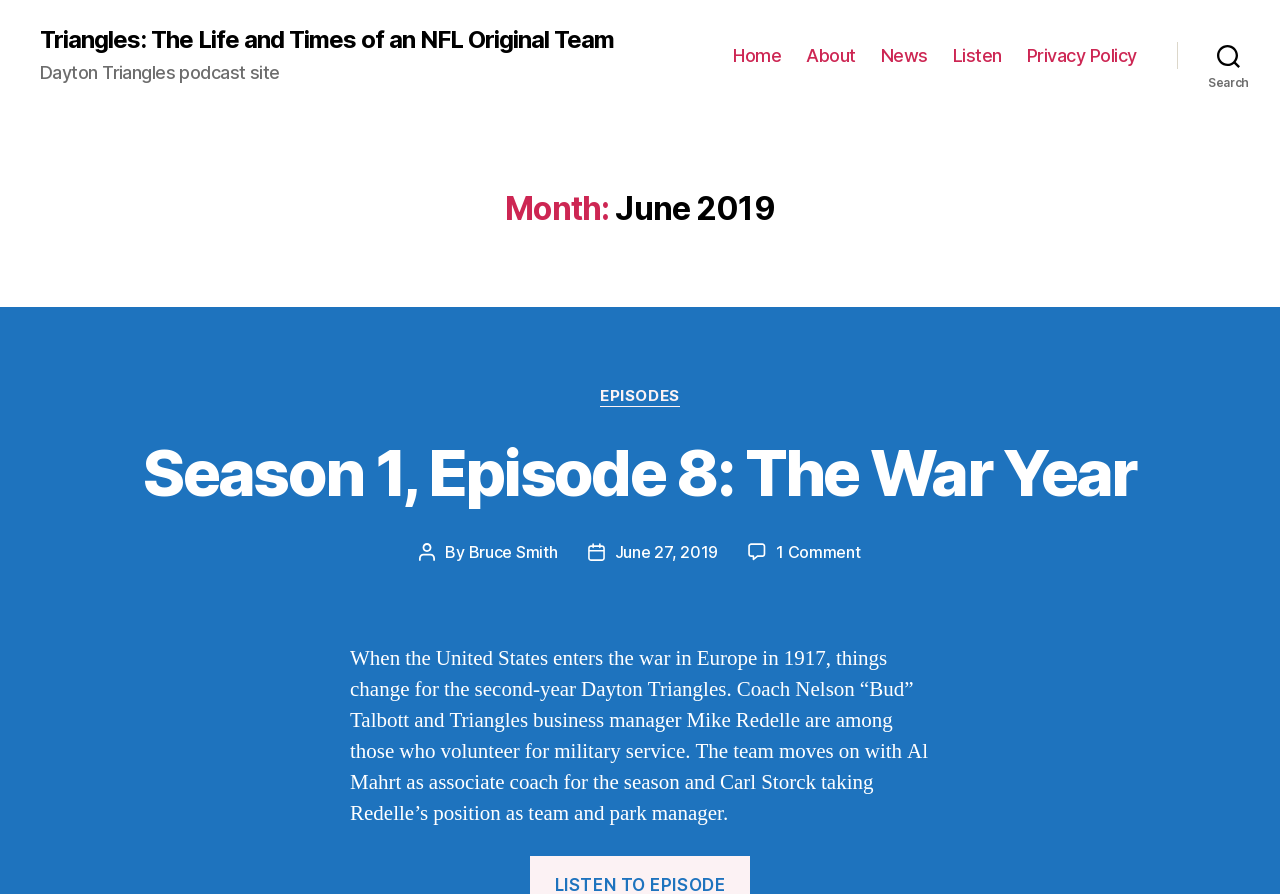Based on the element description "HERE", predict the bounding box coordinates of the UI element.

None